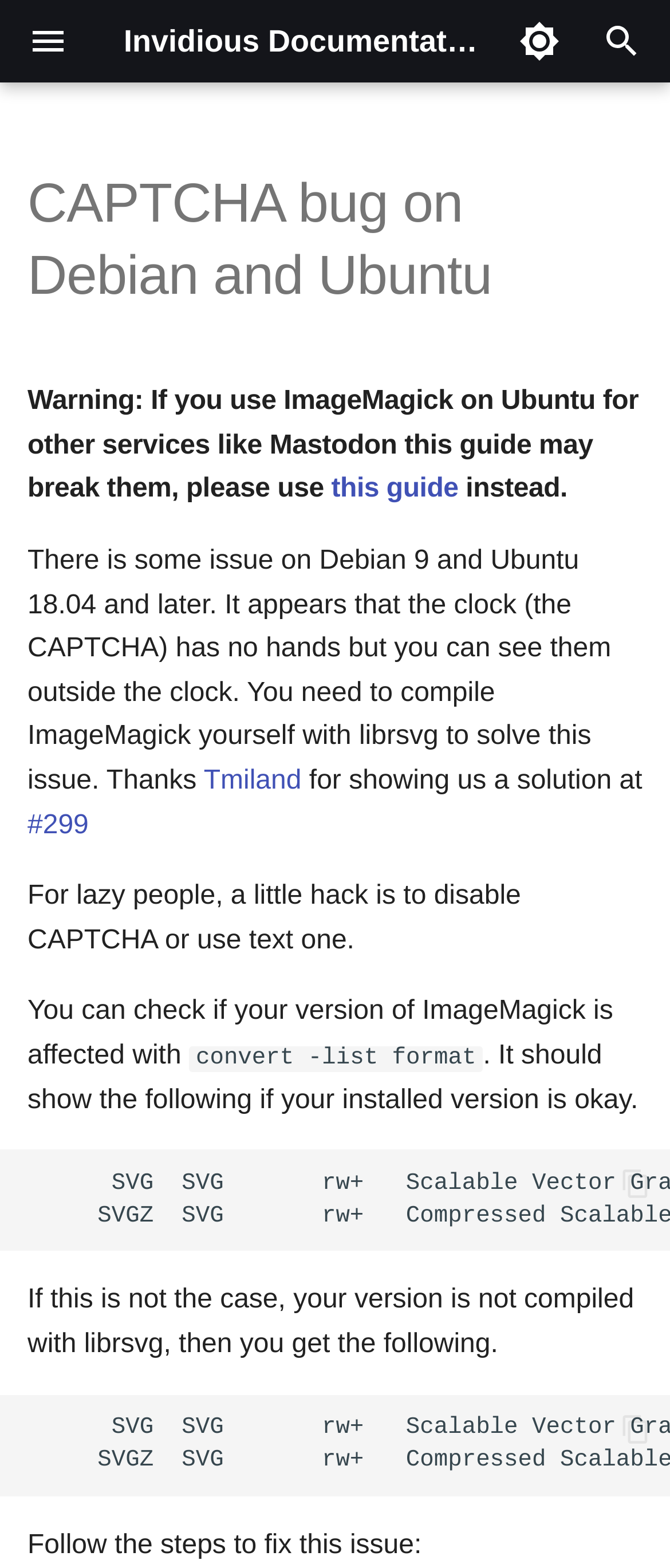Please provide a detailed answer to the question below based on the screenshot: 
What is the purpose of the 'Switch to dark mode' button?

The 'Switch to dark mode' button is used to change the theme of the webpage to a darker mode, which can be useful for users who prefer a darker interface.